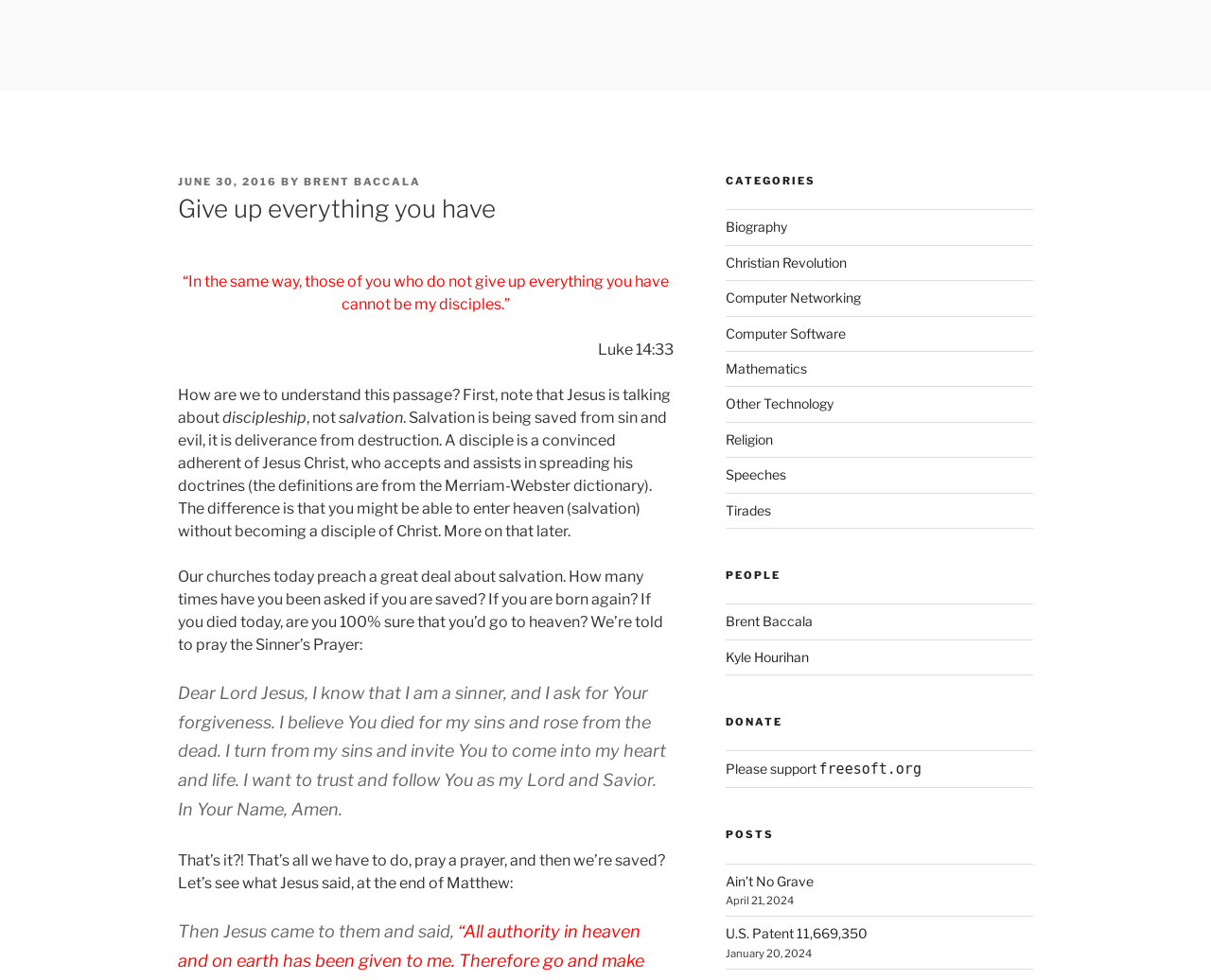Bounding box coordinates should be provided in the format (top-left x, top-left y, bottom-right x, bottom-right y) with all values between 0 and 1. Identify the bounding box for this UI element: Tirades

[0.599, 0.512, 0.636, 0.528]